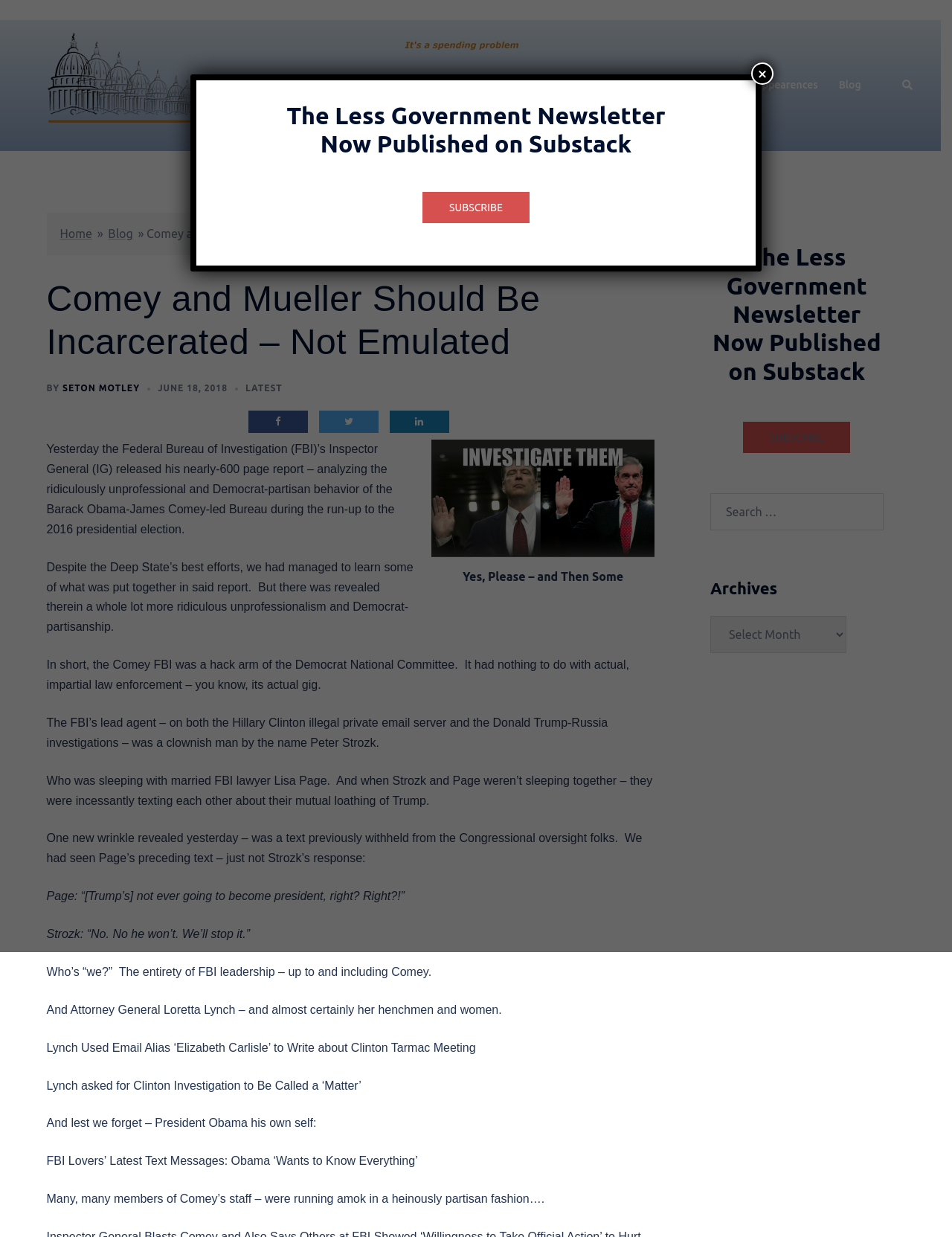Please determine the main heading text of this webpage.

Comey and Mueller Should Be Incarcerated – Not Emulated